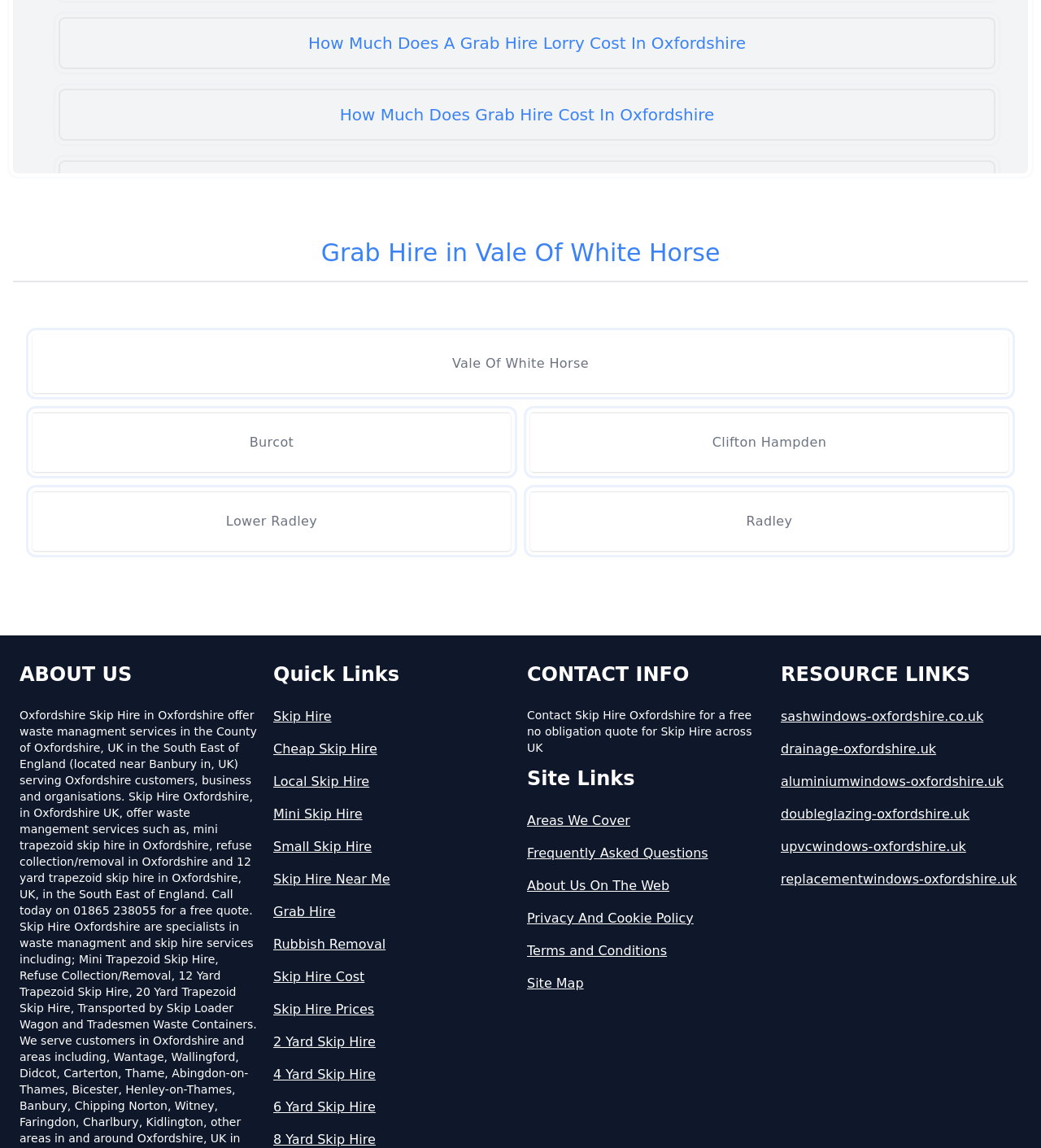Identify the bounding box coordinates for the element that needs to be clicked to fulfill this instruction: "Visit 'Vale Of White Horse'". Provide the coordinates in the format of four float numbers between 0 and 1: [left, top, right, bottom].

[0.031, 0.291, 0.969, 0.342]